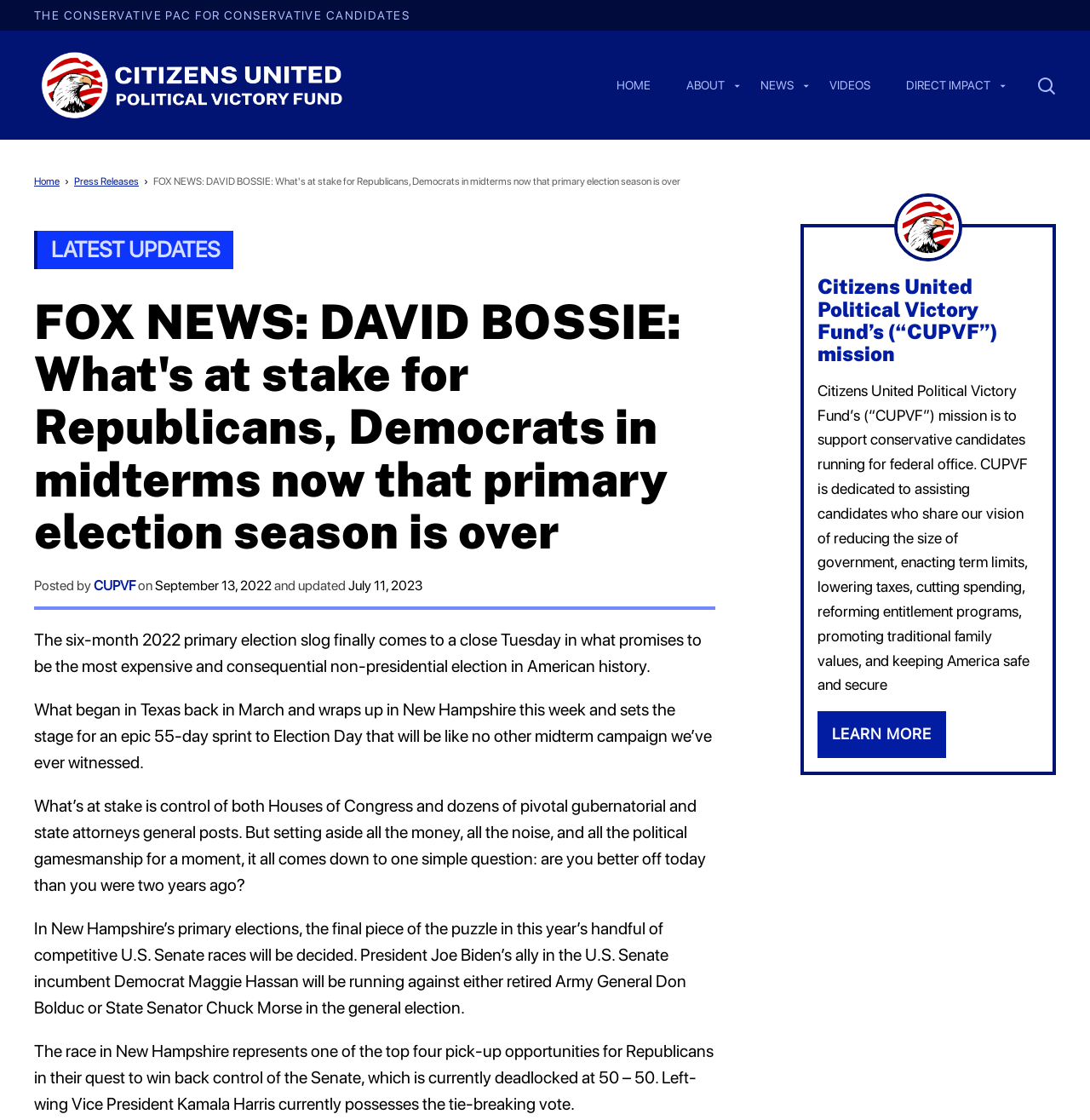Could you highlight the region that needs to be clicked to execute the instruction: "Read the article about the midterm election"?

[0.141, 0.157, 0.624, 0.167]